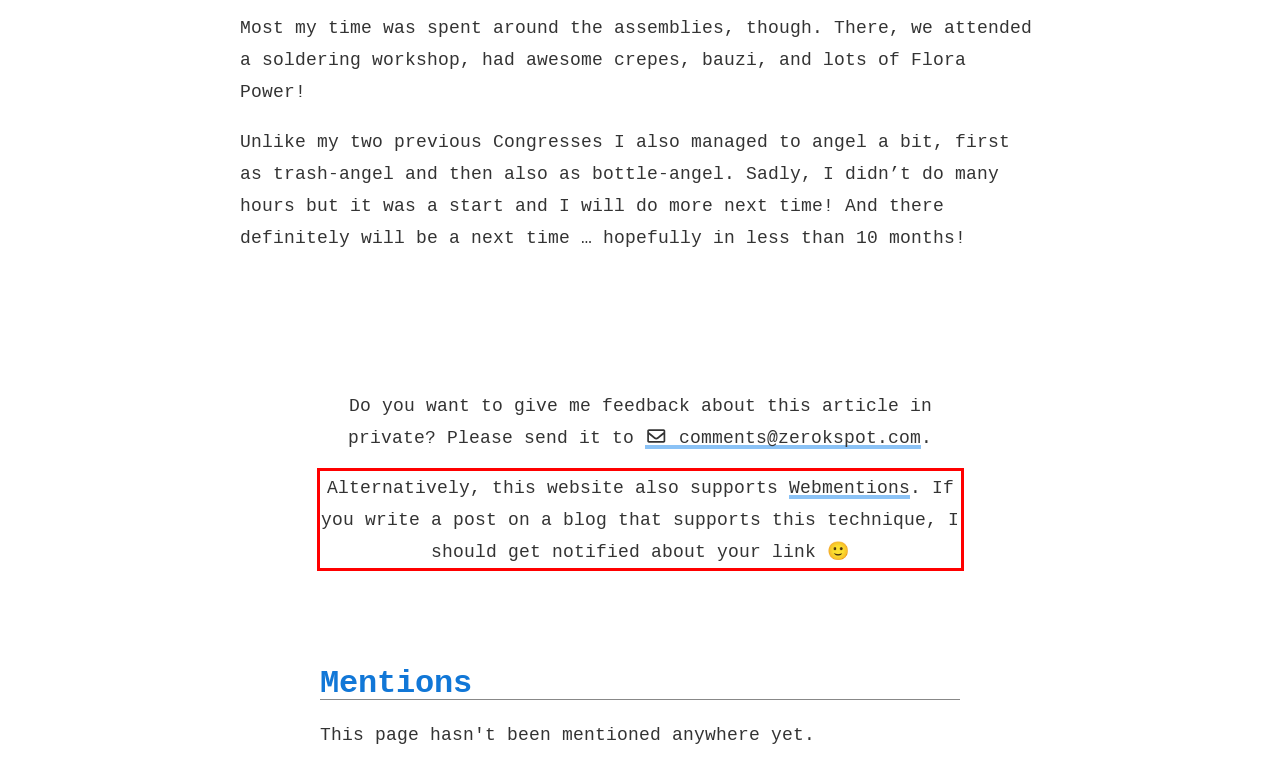Observe the screenshot of the webpage, locate the red bounding box, and extract the text content within it.

Alternatively, this website also supports Webmentions. If you write a post on a blog that supports this technique, I should get notified about your link 🙂